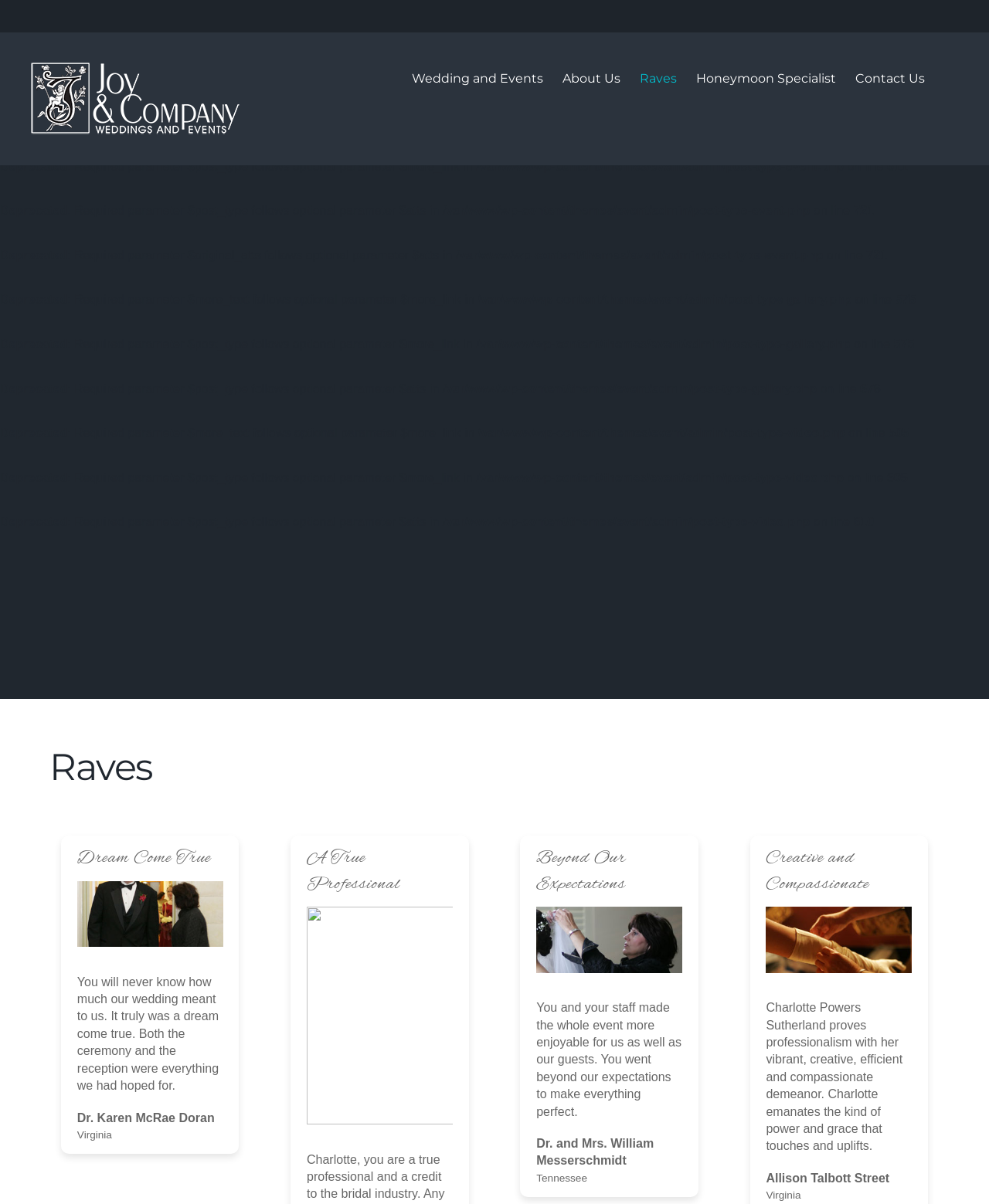How many testimonials are on the webpage?
Using the information from the image, give a concise answer in one word or a short phrase.

3